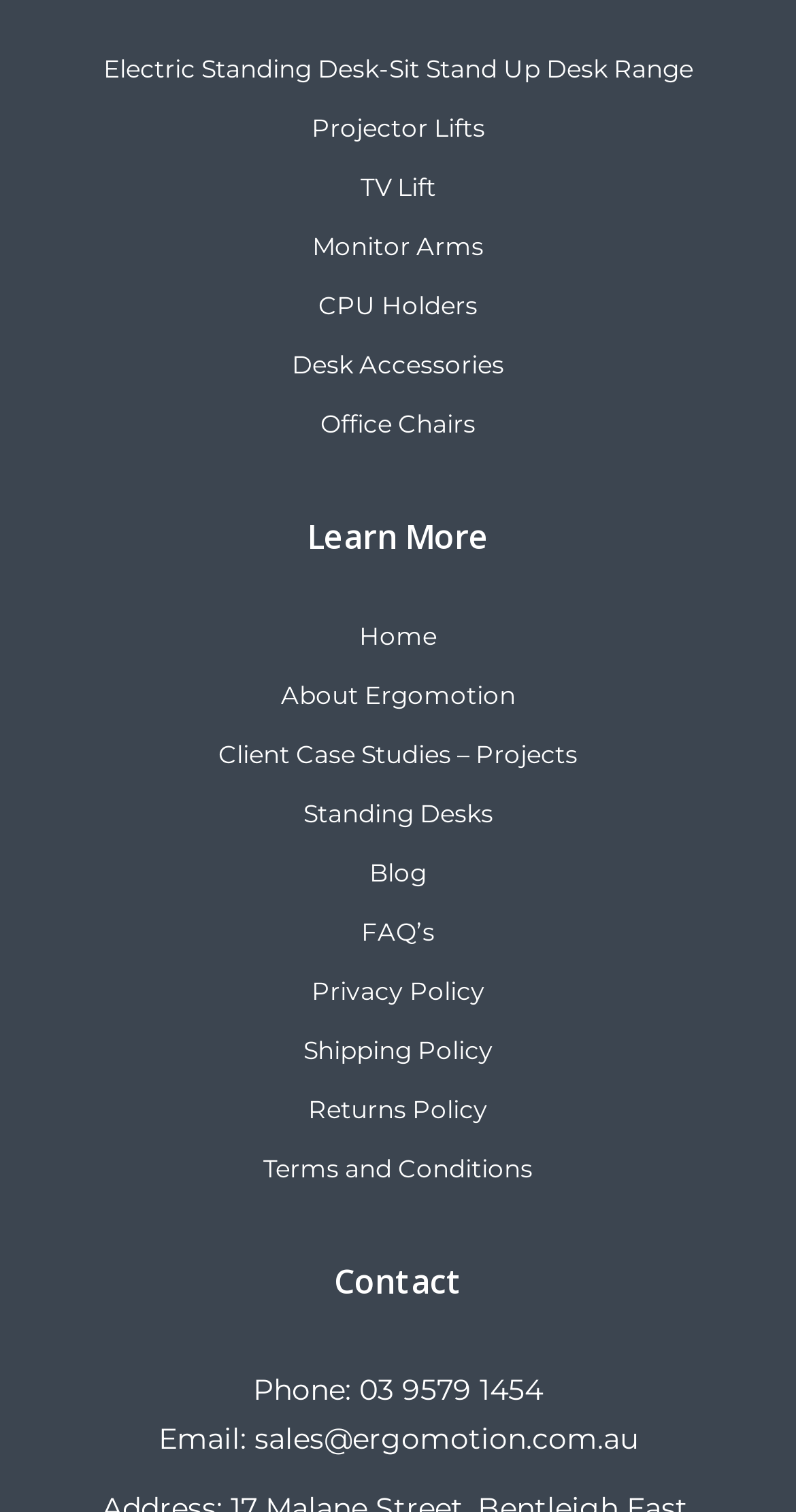Locate the bounding box coordinates of the area you need to click to fulfill this instruction: 'Learn more about Ergomotion'. The coordinates must be in the form of four float numbers ranging from 0 to 1: [left, top, right, bottom].

[0.115, 0.34, 0.885, 0.37]